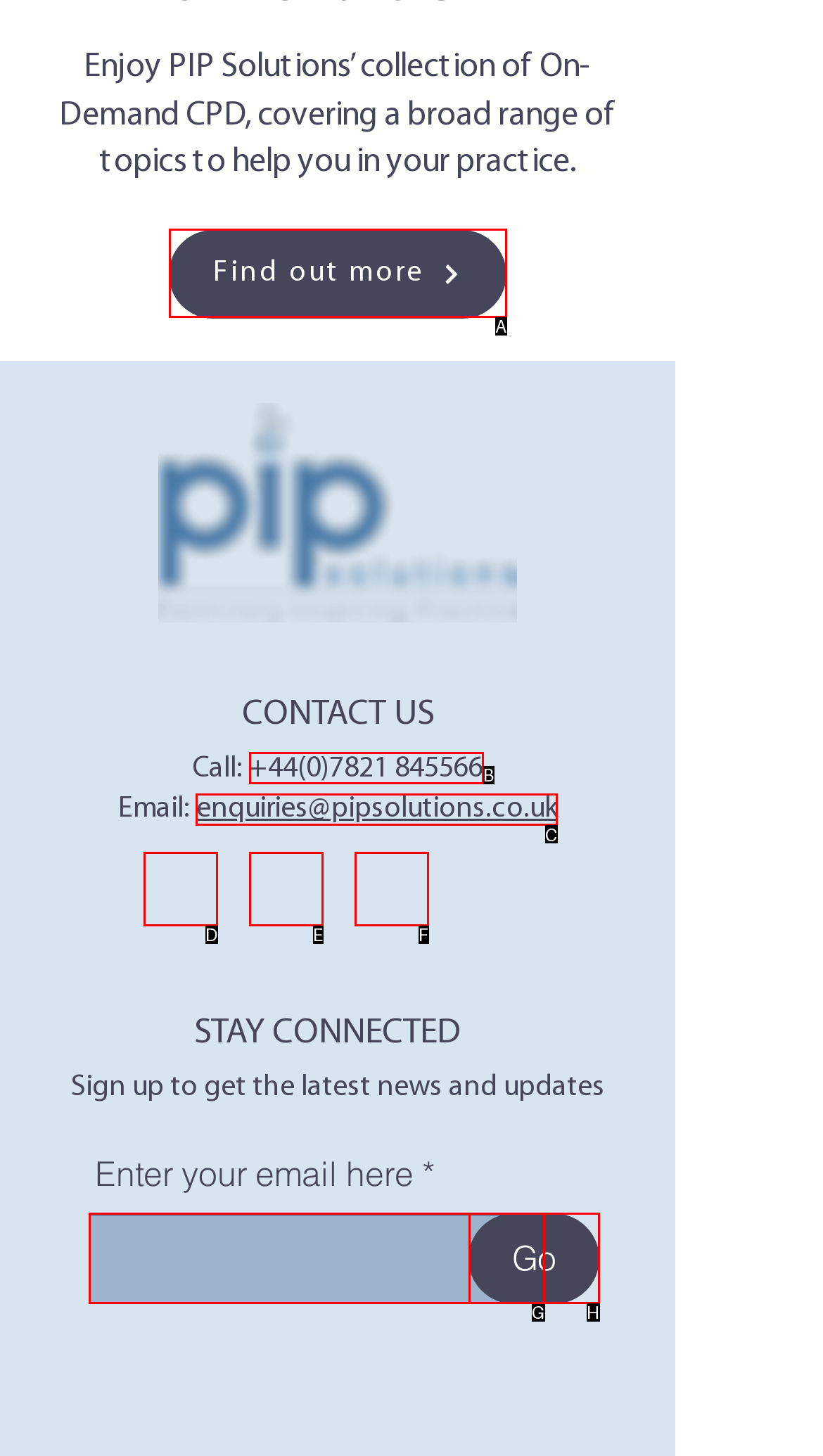Select the correct option from the given choices to perform this task: Send an email to PIP Solutions. Provide the letter of that option.

C